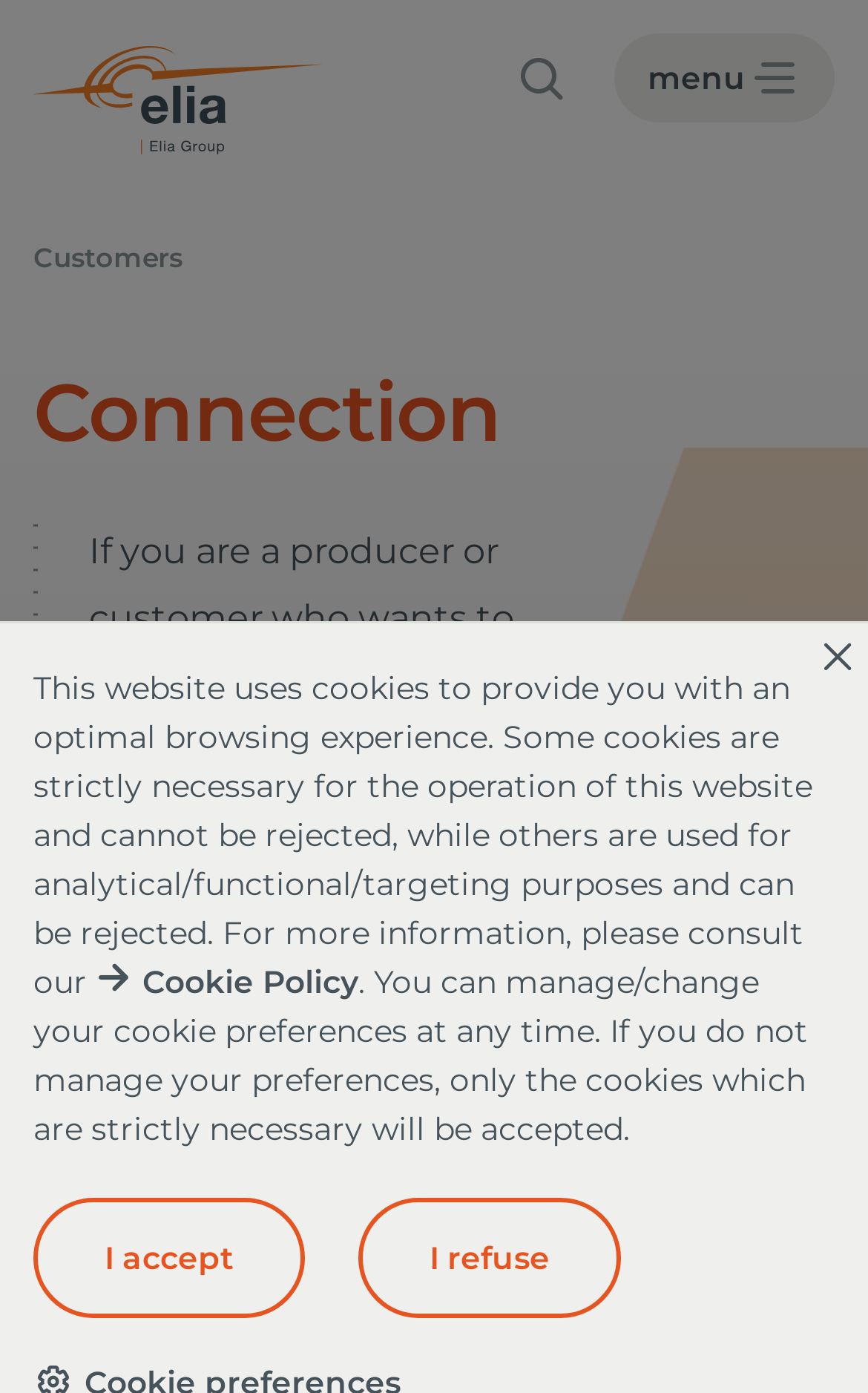What is the text below the 'Customers' link?
By examining the image, provide a one-word or phrase answer.

Connection